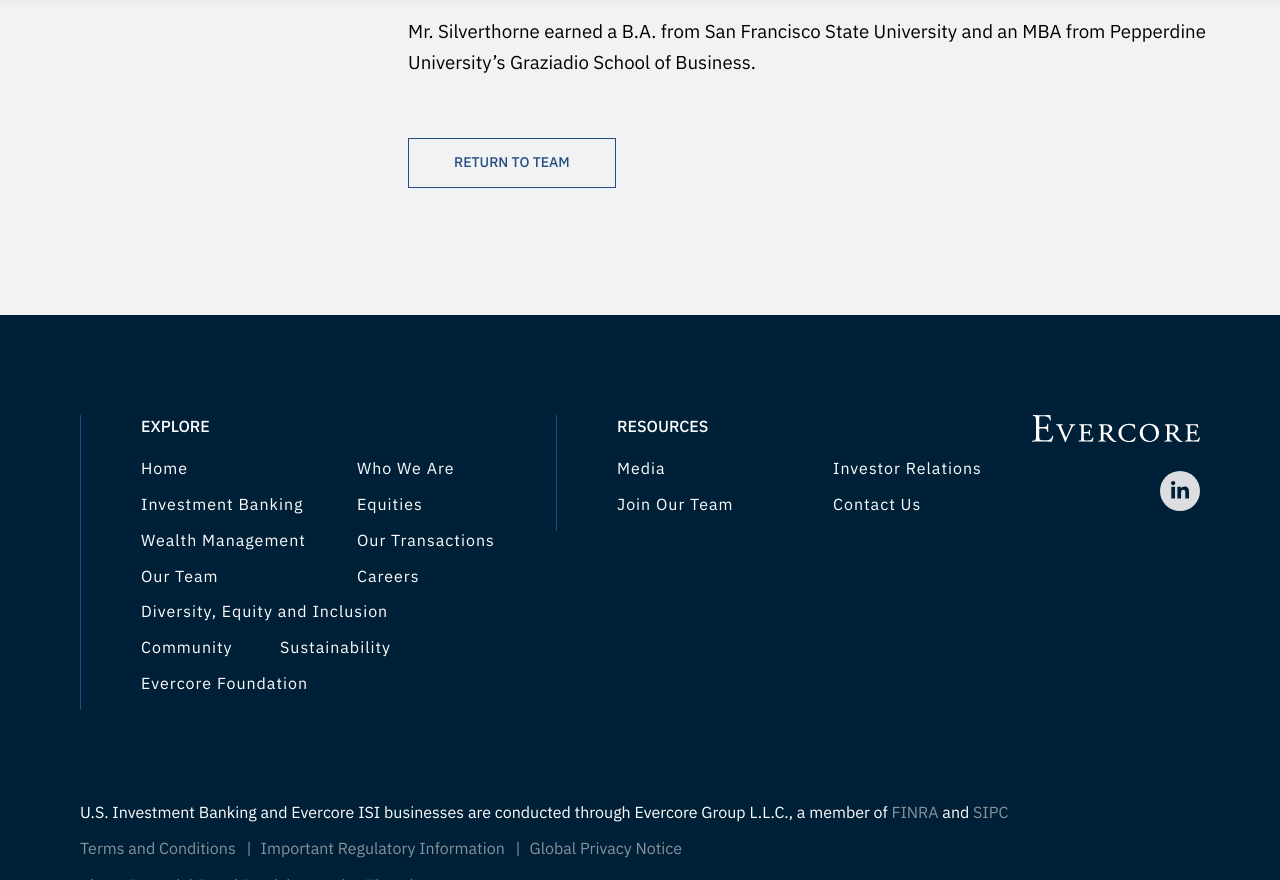Identify the bounding box coordinates for the element that needs to be clicked to fulfill this instruction: "Follow on LinkedIn". Provide the coordinates in the format of four float numbers between 0 and 1: [left, top, right, bottom].

[0.906, 0.535, 0.938, 0.58]